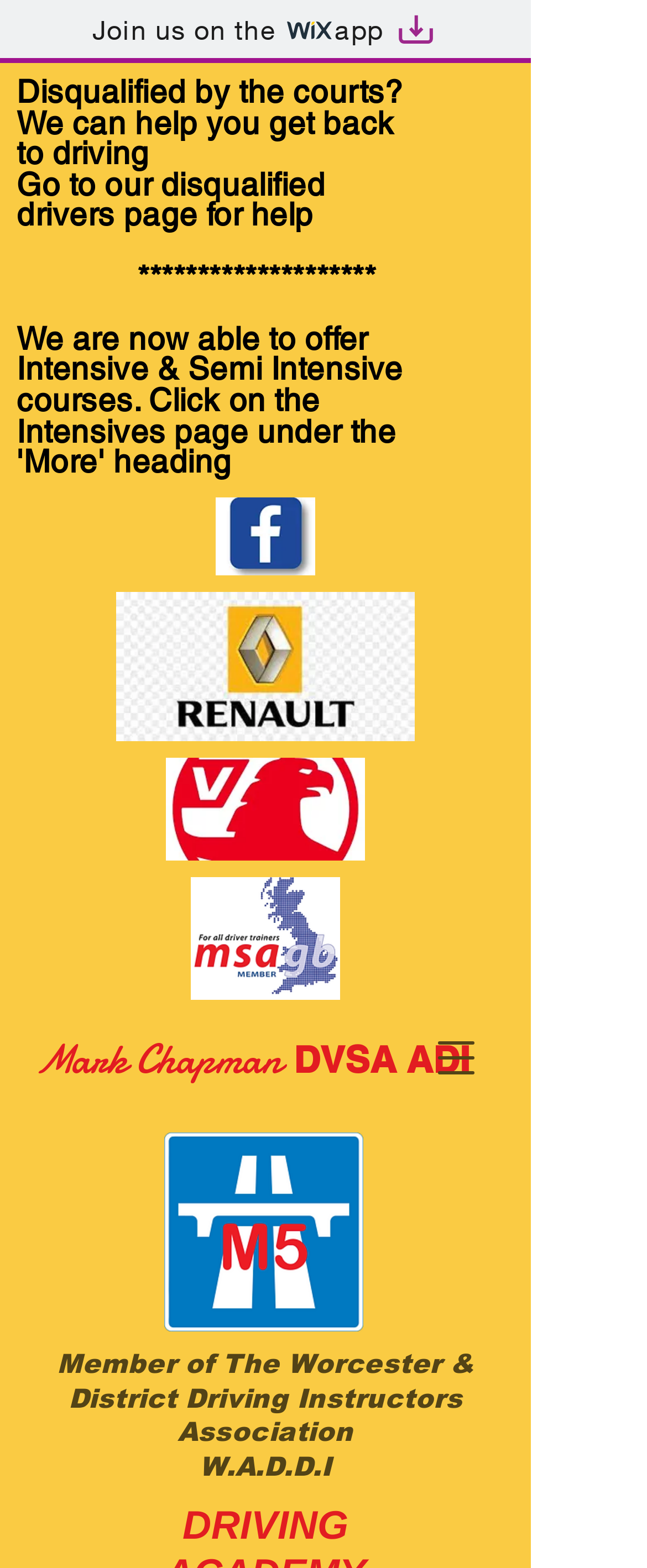Please answer the following question using a single word or phrase: How many images are on the webpage?

7